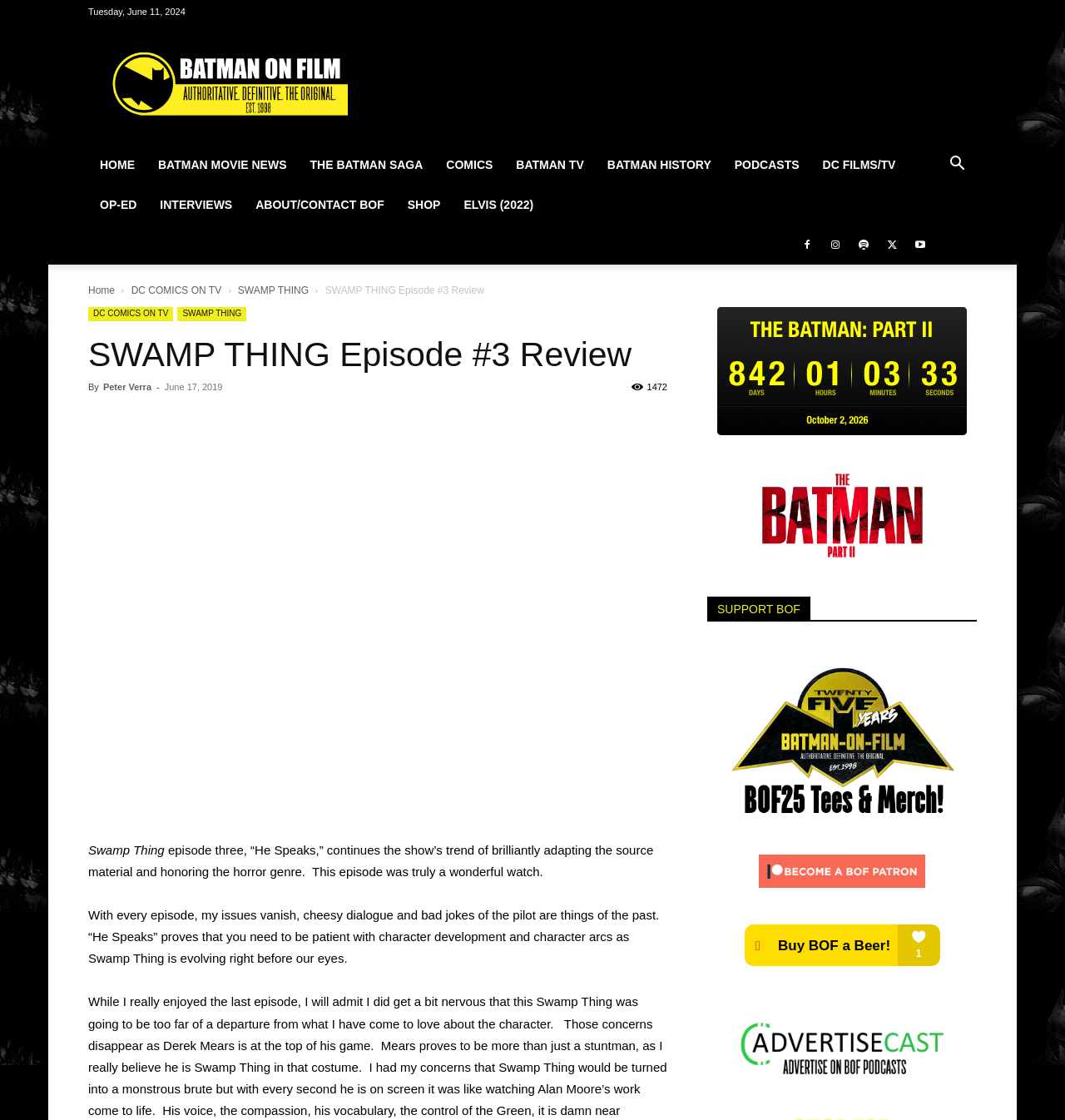Identify the bounding box coordinates for the UI element mentioned here: "DC COMICS ON TV". Provide the coordinates as four float values between 0 and 1, i.e., [left, top, right, bottom].

[0.123, 0.254, 0.208, 0.264]